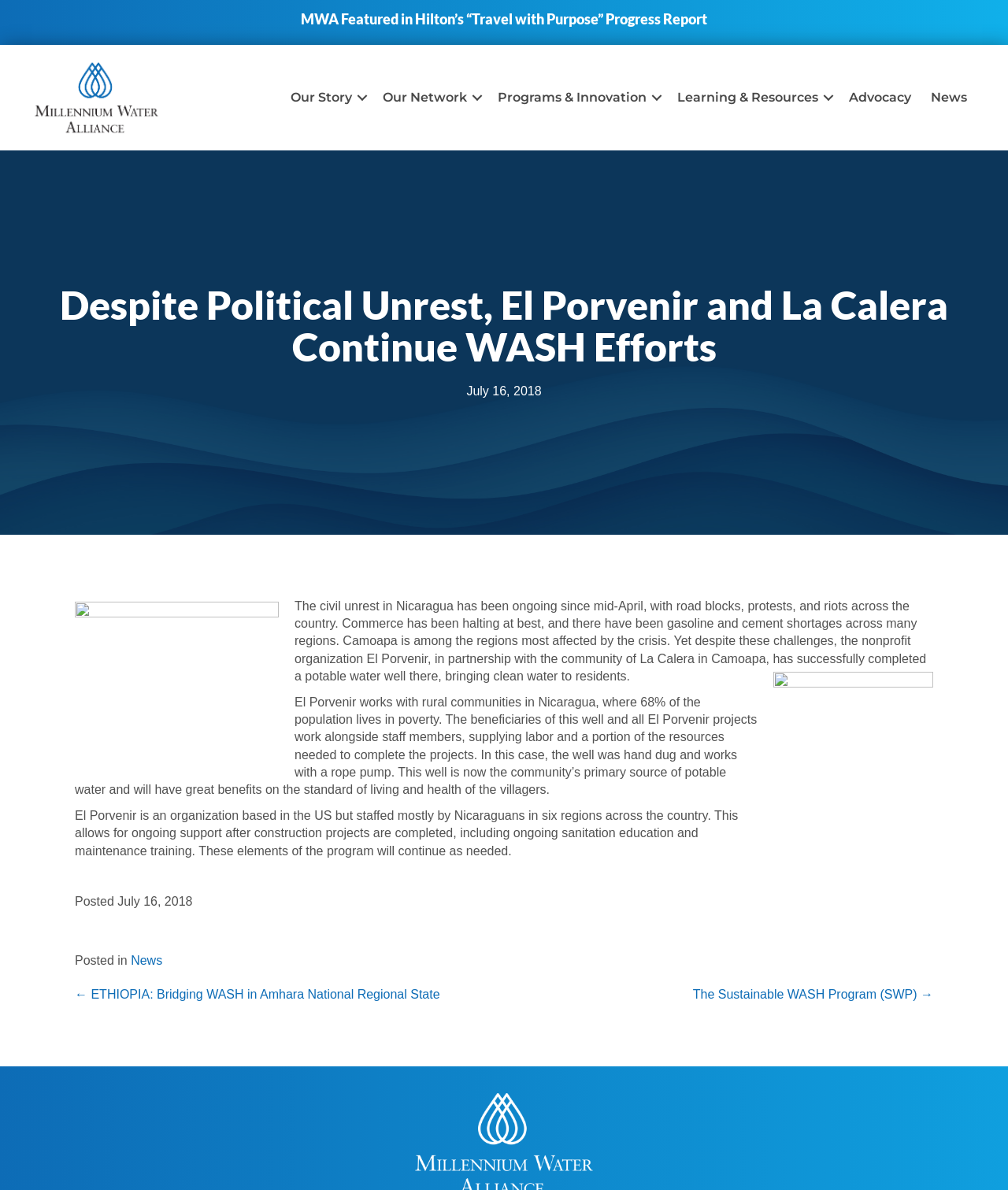Please analyze the image and give a detailed answer to the question:
What type of pump is used in the well constructed by El Porvenir?

The article mentions that the well was hand dug and works with a rope pump.